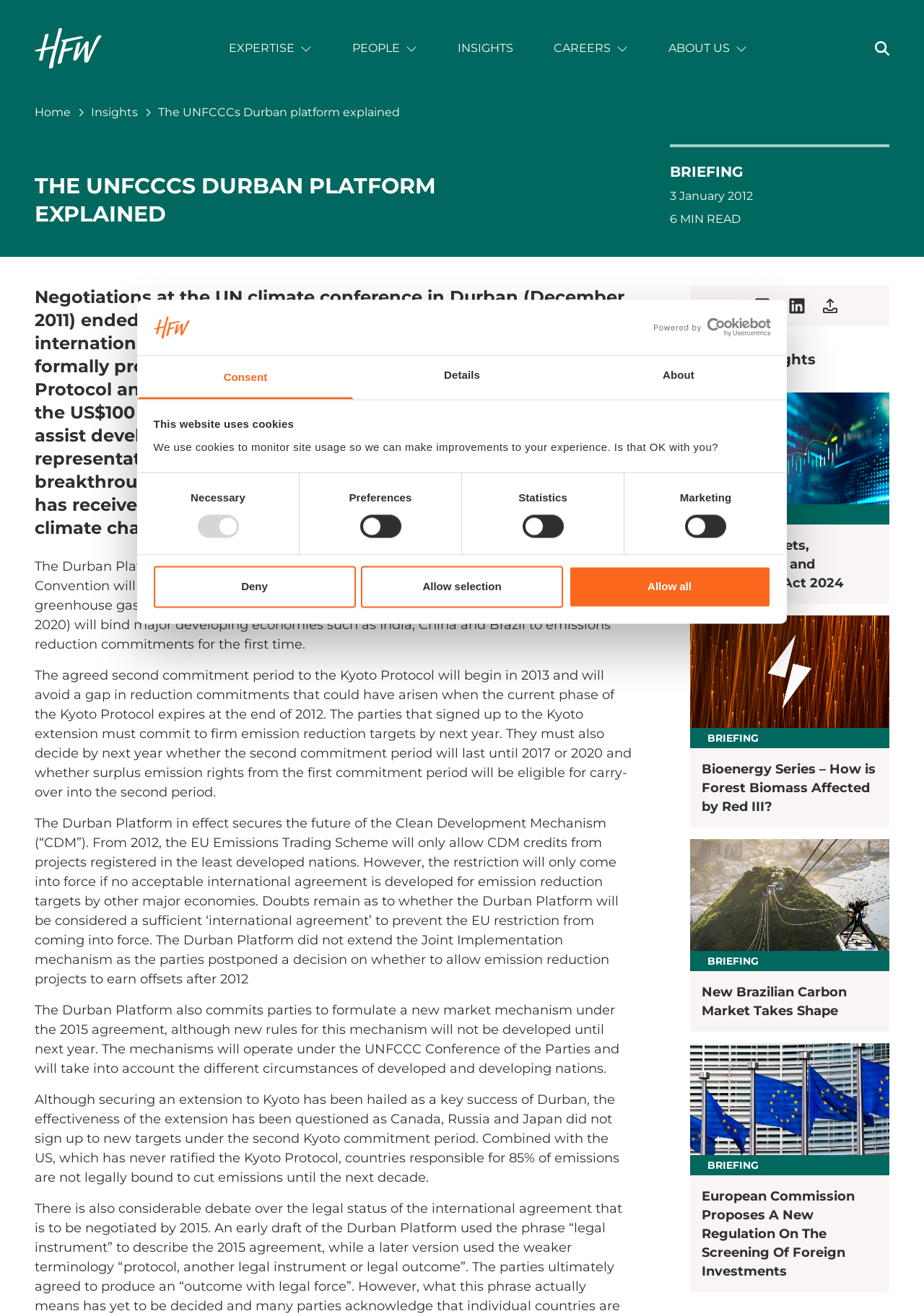Show the bounding box coordinates of the region that should be clicked to follow the instruction: "Click the 'Home Link Logo'."

[0.038, 0.0, 0.11, 0.073]